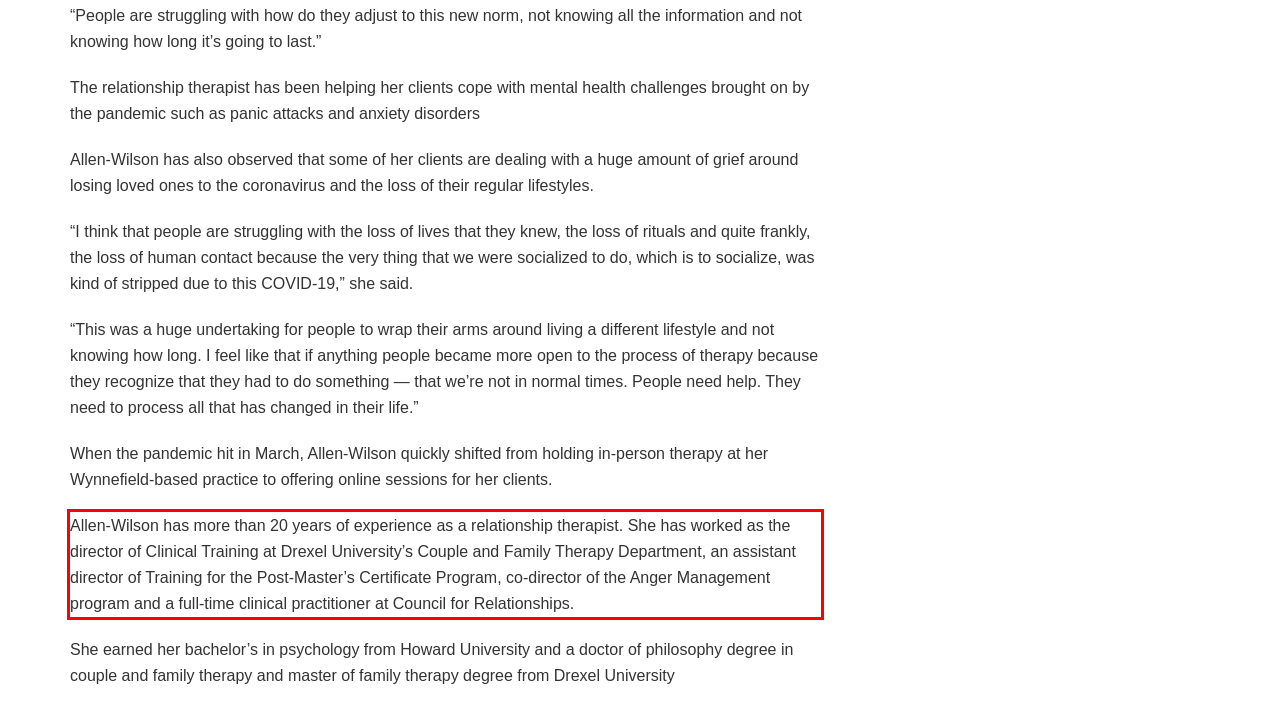By examining the provided screenshot of a webpage, recognize the text within the red bounding box and generate its text content.

Allen-Wilson has more than 20 years of experience as a relationship therapist. She has worked as the director of Clinical Training at Drexel University’s Couple and Family Therapy Department, an assistant director of Training for the Post-Master’s Certificate Program, co-director of the Anger Management program and a full-time clinical practitioner at Council for Relationships.